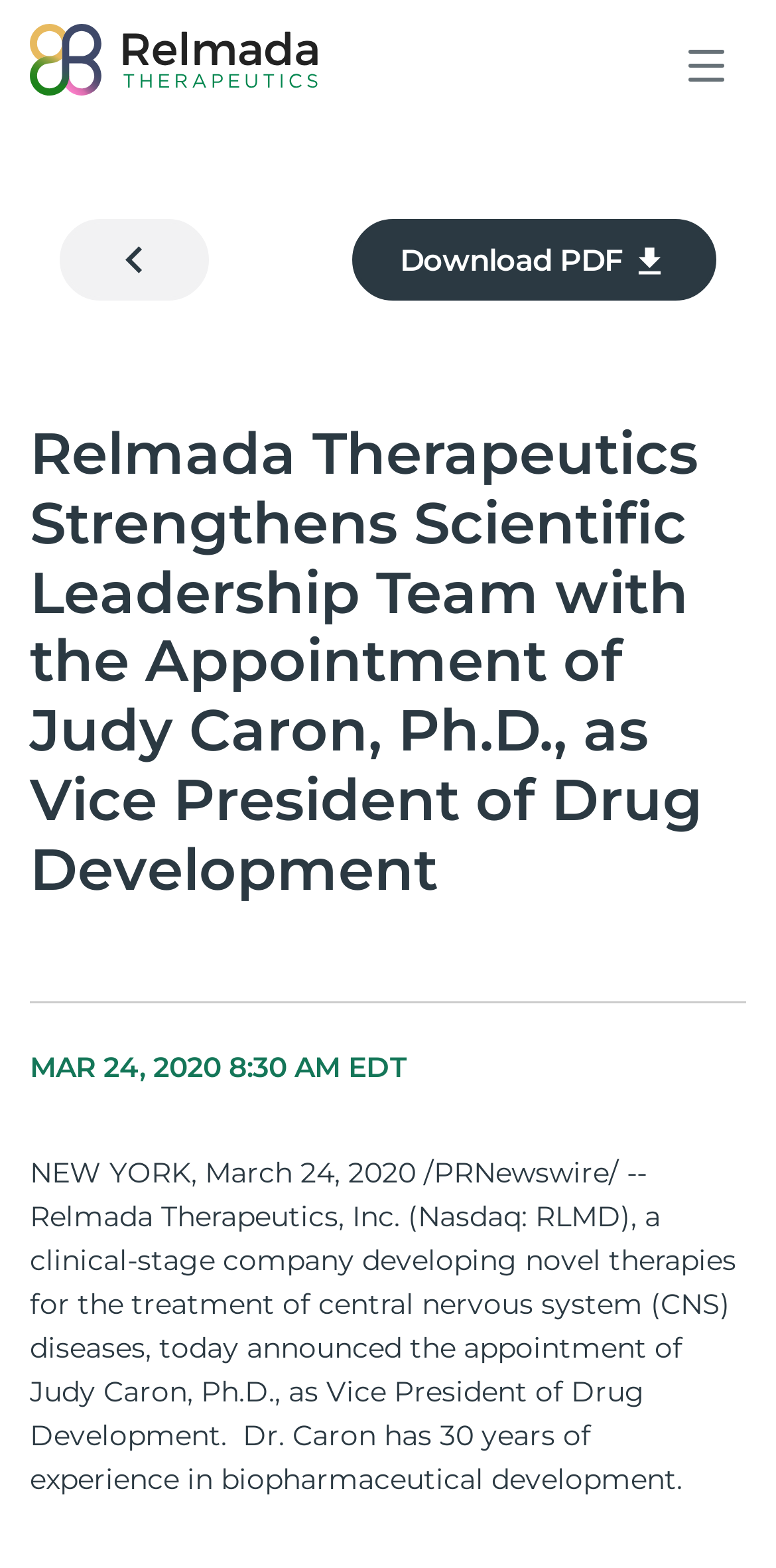Identify the bounding box coordinates for the UI element described as follows: Skip to main content. Use the format (top-left x, top-left y, bottom-right x, bottom-right y) and ensure all values are floating point numbers between 0 and 1.

[0.0, 0.0, 0.641, 0.061]